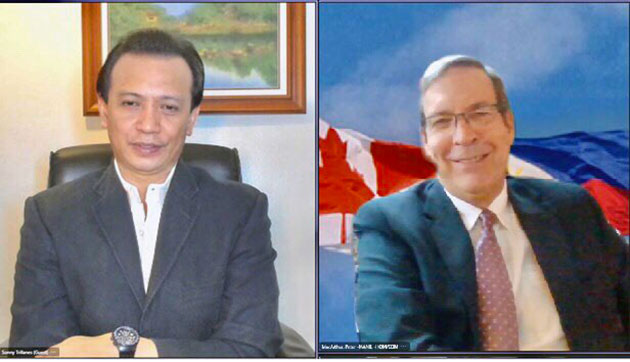Generate a detailed caption that encompasses all aspects of the image.

The image captures a virtual meeting between former Philippine senator Antonio "Sonny" Trillanes IV and Canadian Ambassador Peter MacArthur. On the left side, Trillanes is seen seated in a formal environment, dressed in a dark shirt and presenting a serious demeanor. He has short, neatly styled hair and is positioned against a backdrop featuring a framed landscape painting. On the right side, Ambassador MacArthur is smiling and dressed in a dark suit with a patterned tie. His backdrop is digitally enhanced, showcasing elements of both the Canadian and Philippine flags, symbolizing the diplomatic connection between the two nations. This screenshot highlights their discussion during a virtual chat held on October 11, 2021, where they exchanged views on governance in the Philippines amidst the upcoming electoral landscape.